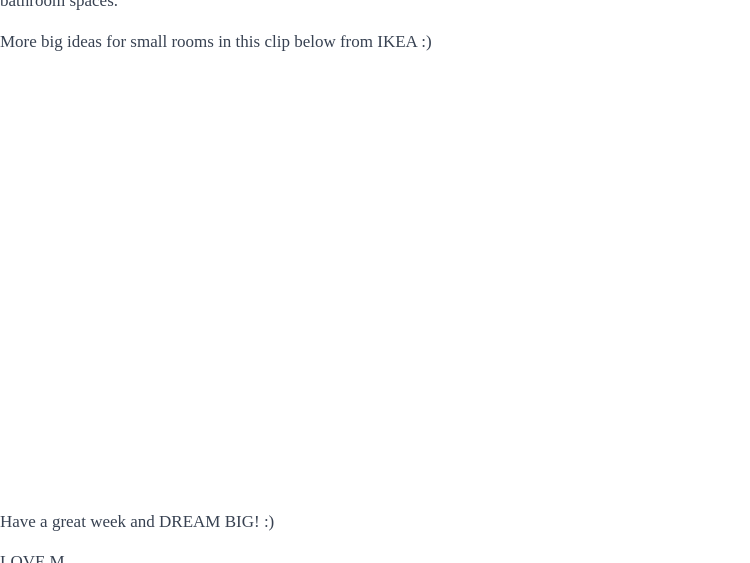What is the primary focus of the Lillången collection?
Provide a well-explained and detailed answer to the question.

The caption states that the Lillången collection is engineered for maximizing space in compact bathrooms, showcasing IKEA's expertise in crafting functional yet stylish solutions for small living areas.